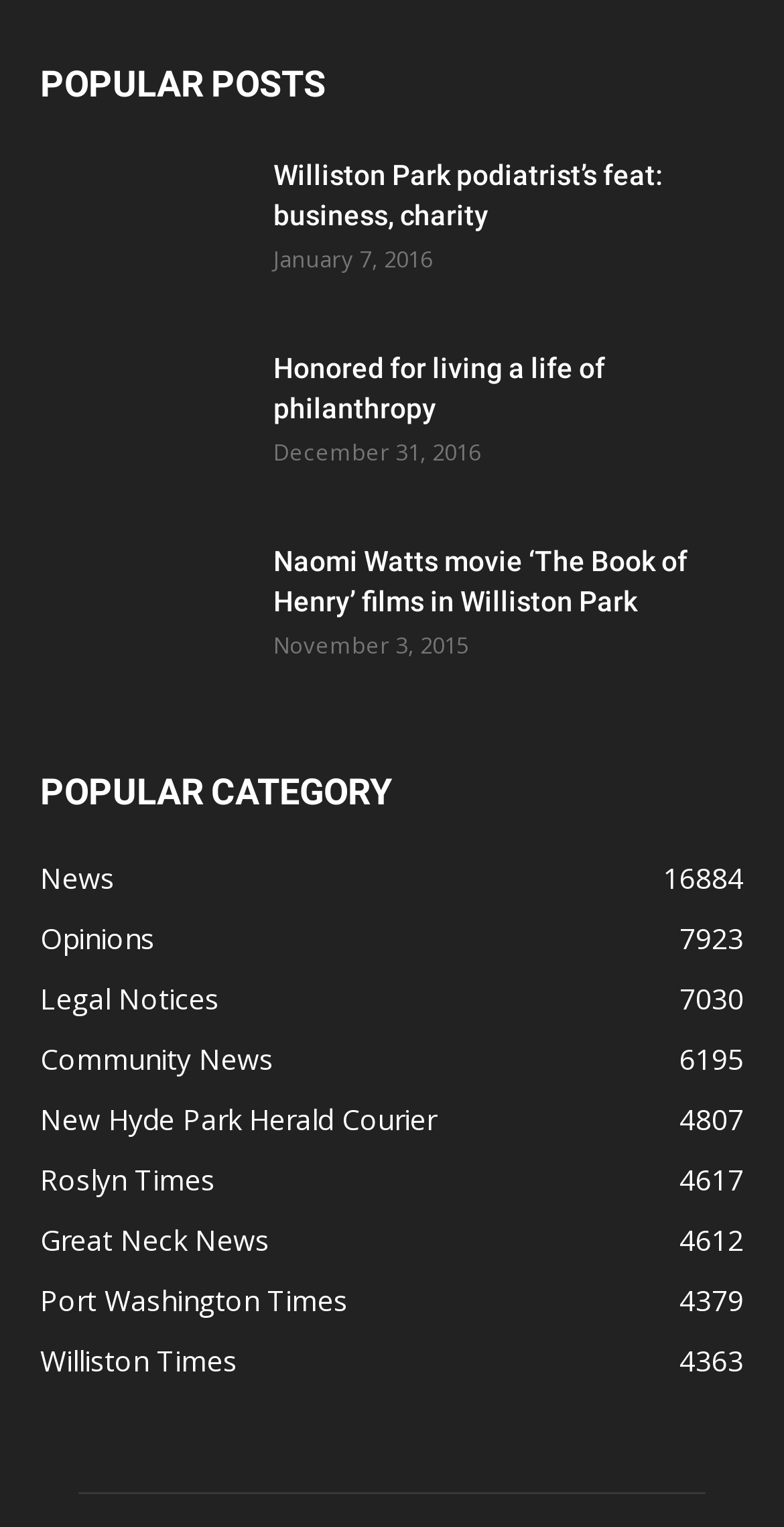Predict the bounding box coordinates of the UI element that matches this description: "Port Washington Times4379". The coordinates should be in the format [left, top, right, bottom] with each value between 0 and 1.

[0.051, 0.839, 0.444, 0.864]